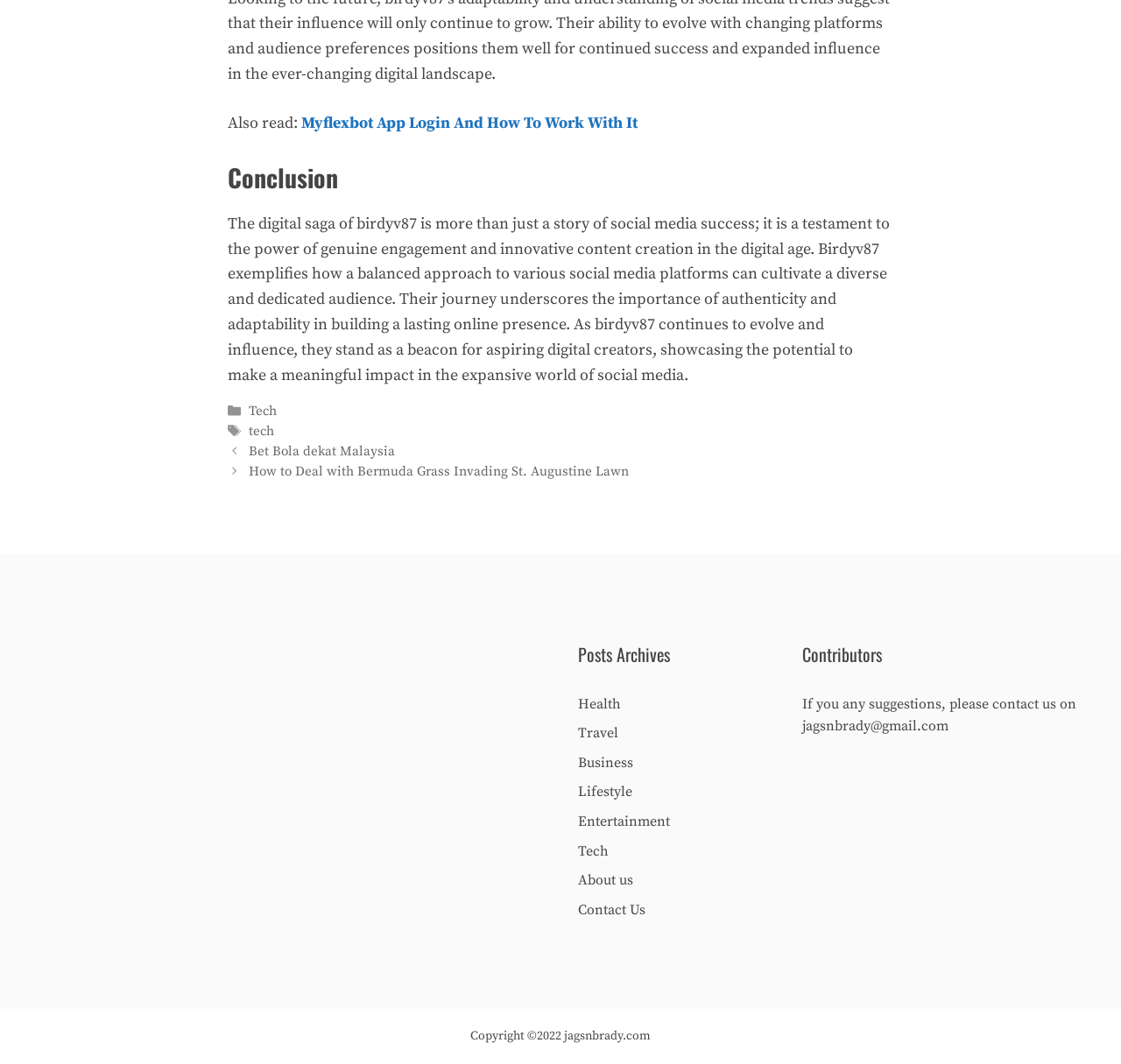Determine the bounding box coordinates of the area to click in order to meet this instruction: "Enter your first name".

None